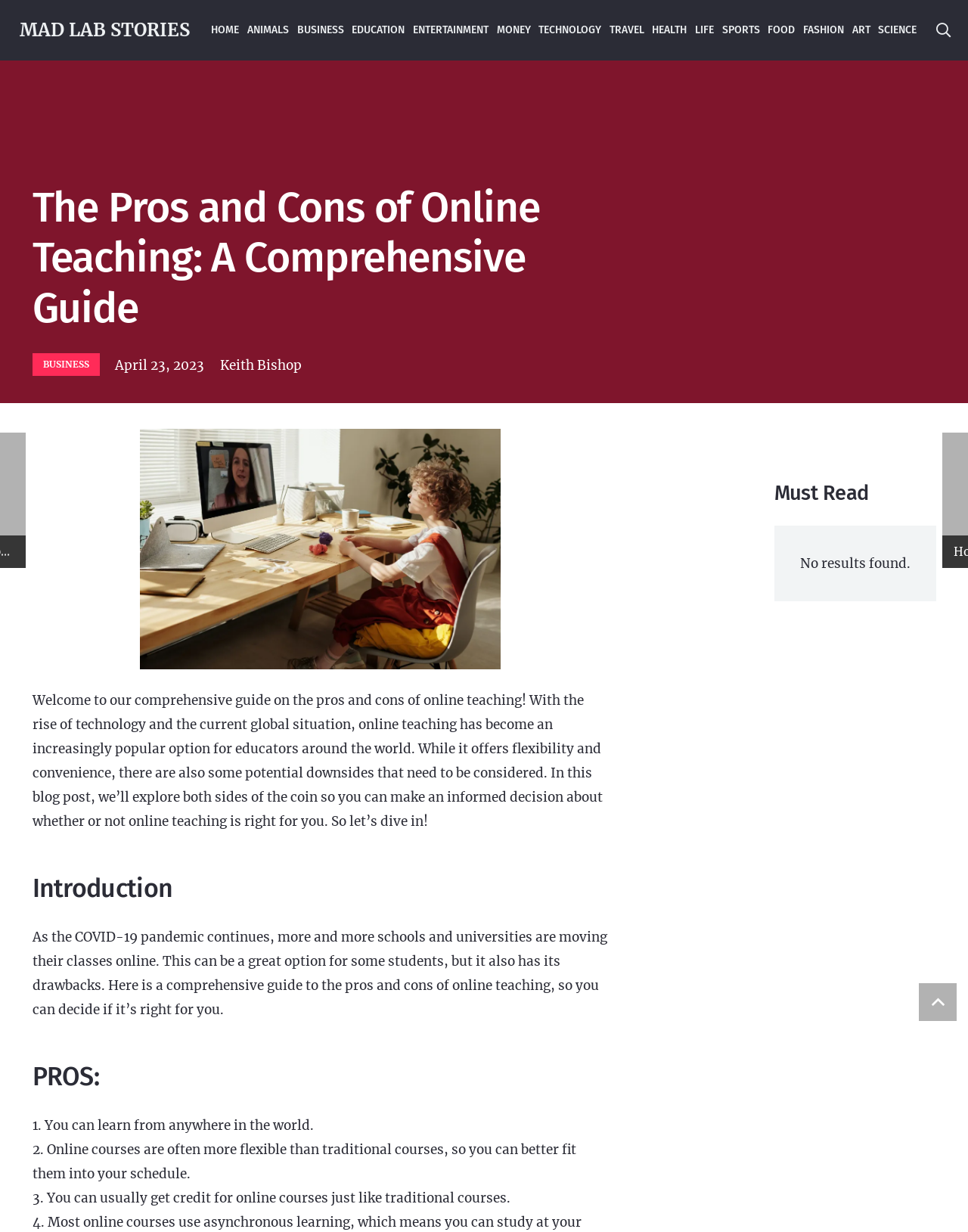What is the topic of this comprehensive guide?
Based on the visual information, provide a detailed and comprehensive answer.

Based on the webpage content, the topic of this comprehensive guide is online teaching, which is evident from the heading 'The Pros and Cons of Online Teaching: A Comprehensive Guide' and the subsequent discussion on the pros and cons of online teaching.